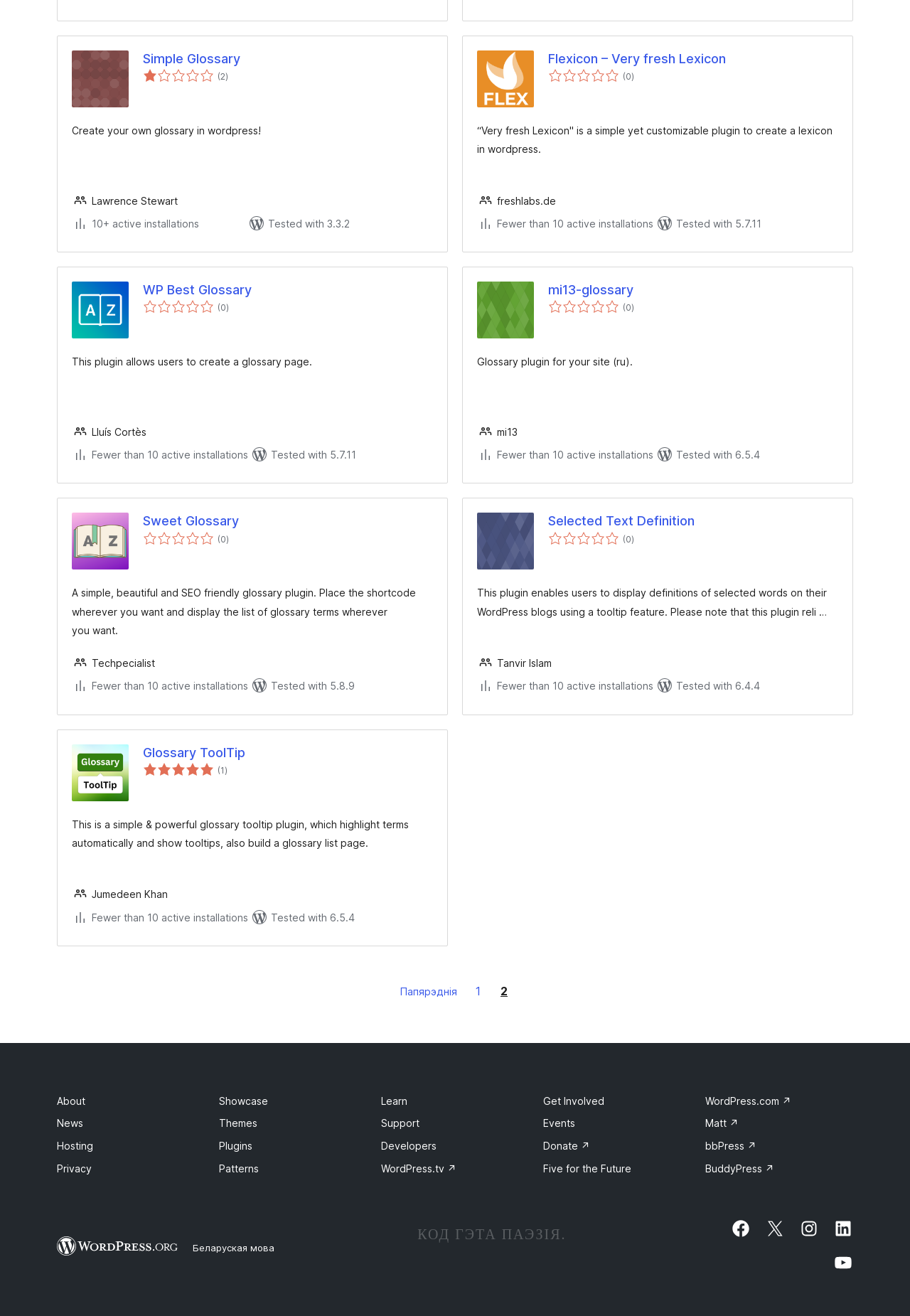Using the provided element description "News", determine the bounding box coordinates of the UI element.

[0.062, 0.849, 0.091, 0.858]